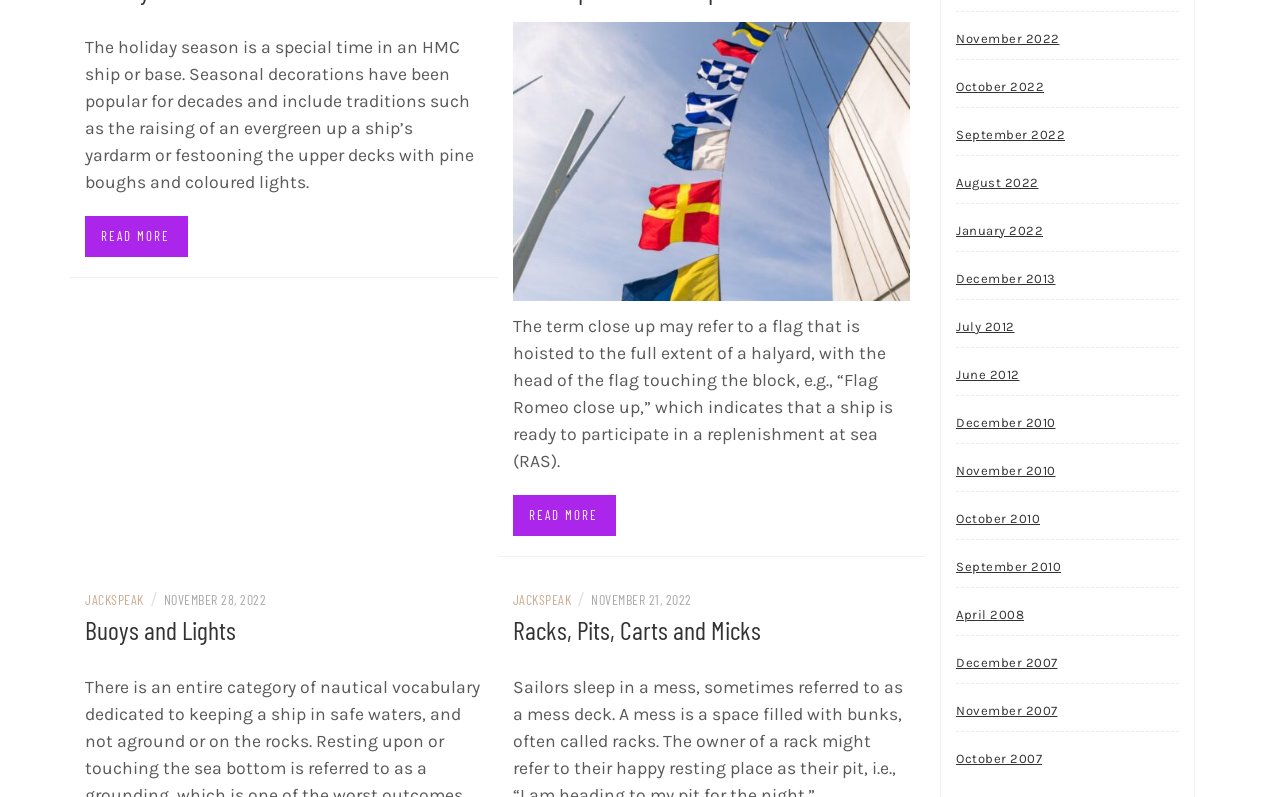Look at the image and write a detailed answer to the question: 
How many links are there in the webpage?

There are multiple links on the webpage, including 'READ MORE', 'Close up and Closed up', 'JACKSPEAK', 'Buoys and Lights', 'Racks, Pits, Carts and Micks', and several links to different months and years.